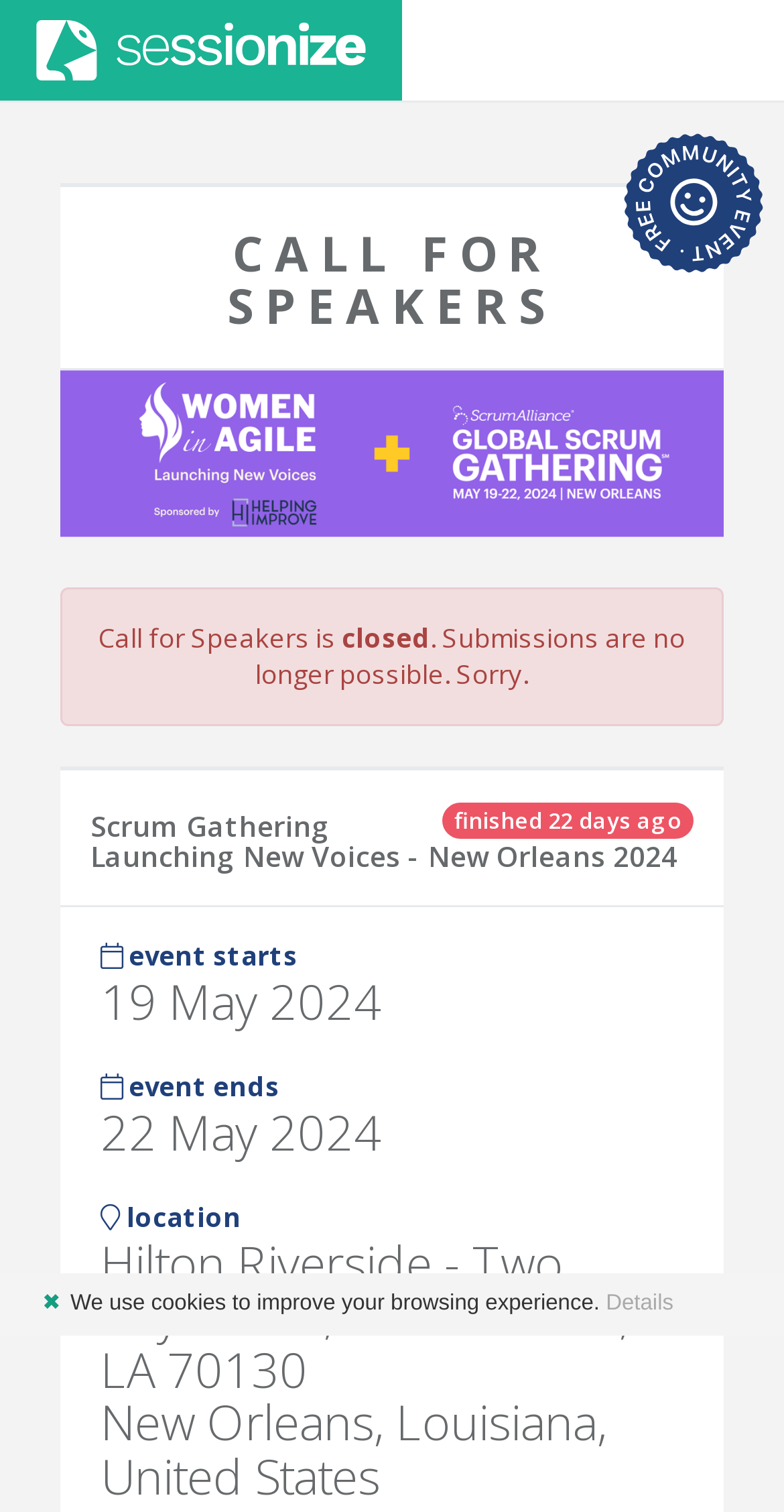Generate a detailed explanation of the webpage's features and information.

The webpage appears to be a call for speakers for the Global Scrum Gathering 2024 in New Orleans. At the top, there is a link to Sessionize.com, which is likely the platform hosting the event. Below this, a prominent heading "CALL FOR SPEAKERS" is displayed. 

Underneath the heading, there is a message indicating that the call for speakers is closed, and submissions are no longer possible. This message is accompanied by a note stating that the submission period finished 22 days ago.

On the same level as the "CALL FOR SPEAKERS" heading, there is another heading that provides the event title, "Scrum Gathering Launching New Voices - New Orleans 2024". 

Below these headings, there are three sections of information. The first section displays the event dates, with "event starts" followed by the date "19 May 2024", and "event ends" followed by the date "22 May 2024". The second section shows the event location, which is the Hilton Riverside in New Orleans, Louisiana, United States. 

At the bottom of the page, there is a notification about the use of cookies to improve the browsing experience, along with a link to "Details" for more information. Additionally, there is a small "✖" icon, likely used to close the notification.